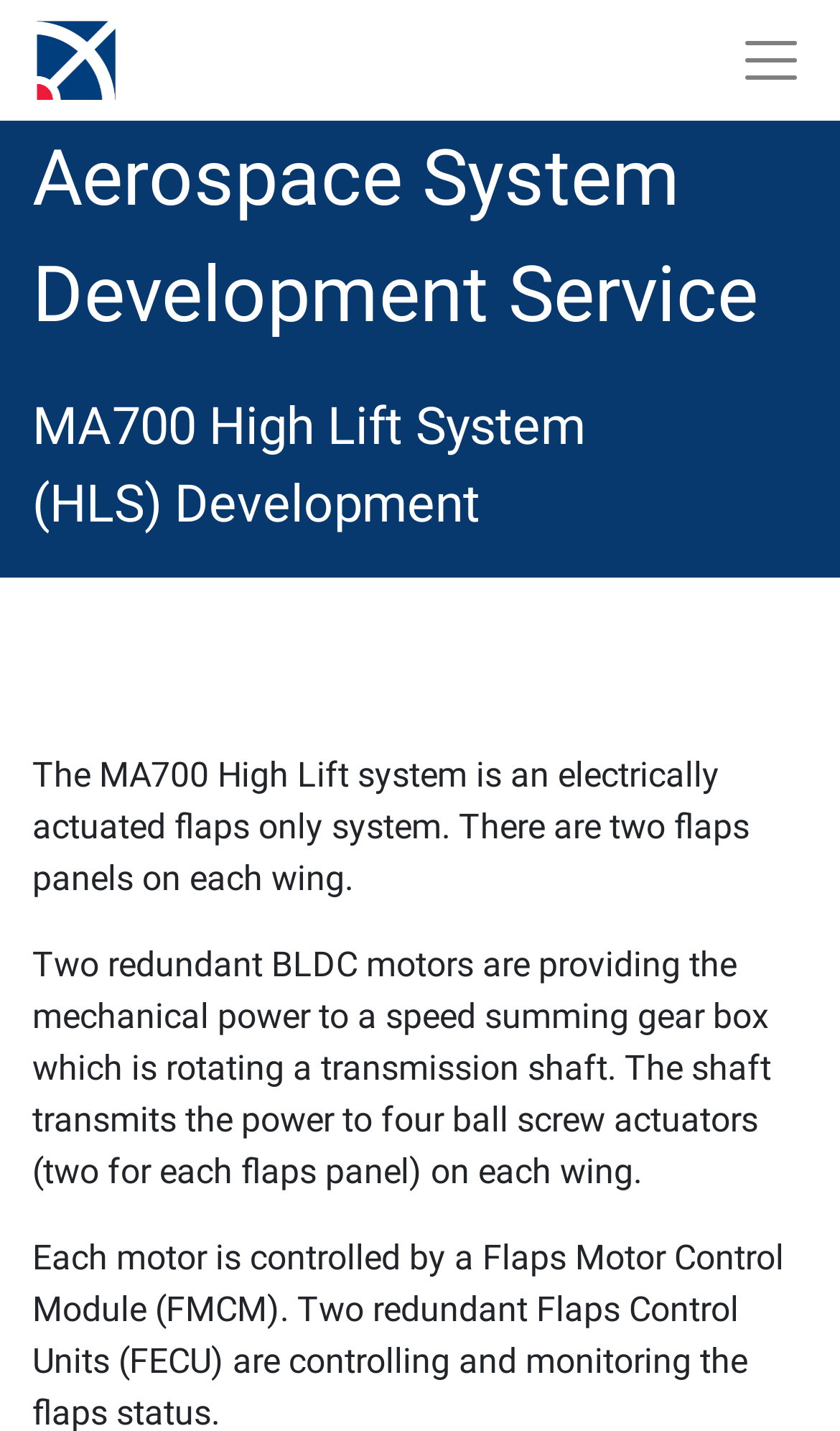What is the company logo?
Based on the image, respond with a single word or phrase.

TechSAT